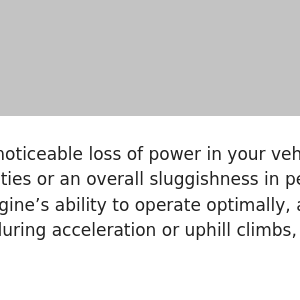What is affected by a clogged DPF?
Answer the question in a detailed and comprehensive manner.

A clogged DPF can severely affect the engine's ability to function efficiently, leading to a noticeable loss of power, diminished acceleration, and overall sluggish performance in vehicles.